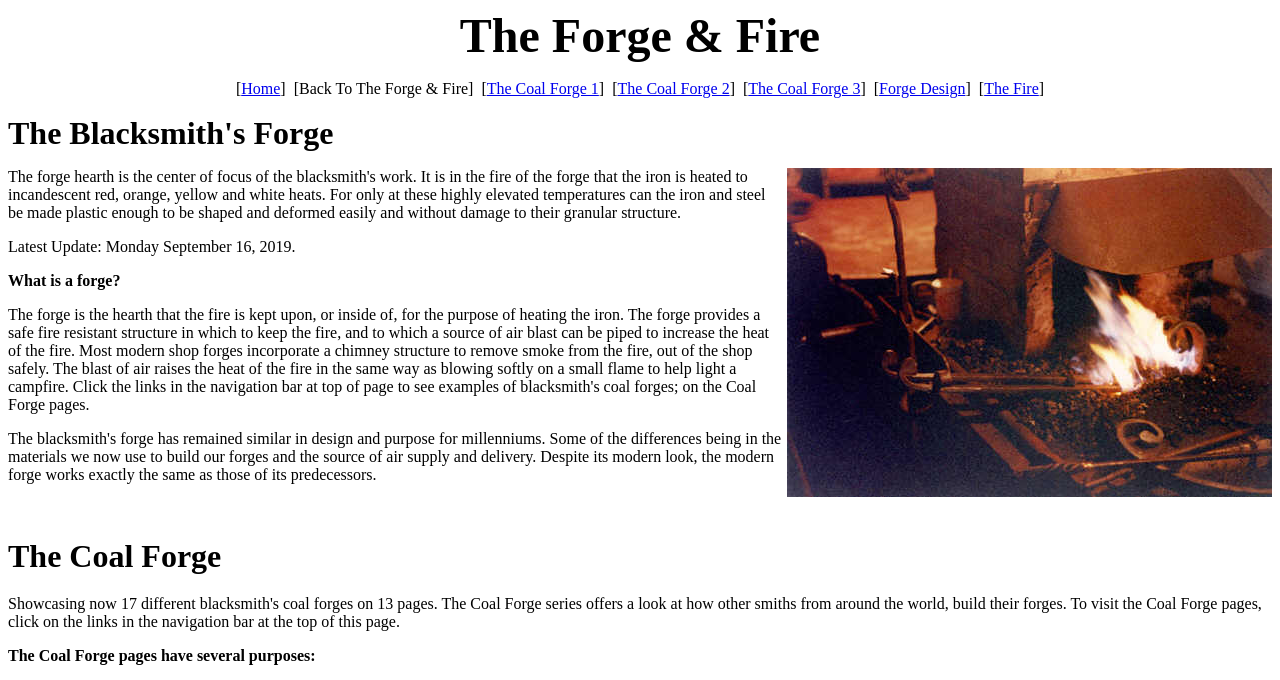Utilize the details in the image to give a detailed response to the question: What is the latest update date?

I looked for the 'Latest Update' section and found the date 'Monday September 16, 2019' next to it.